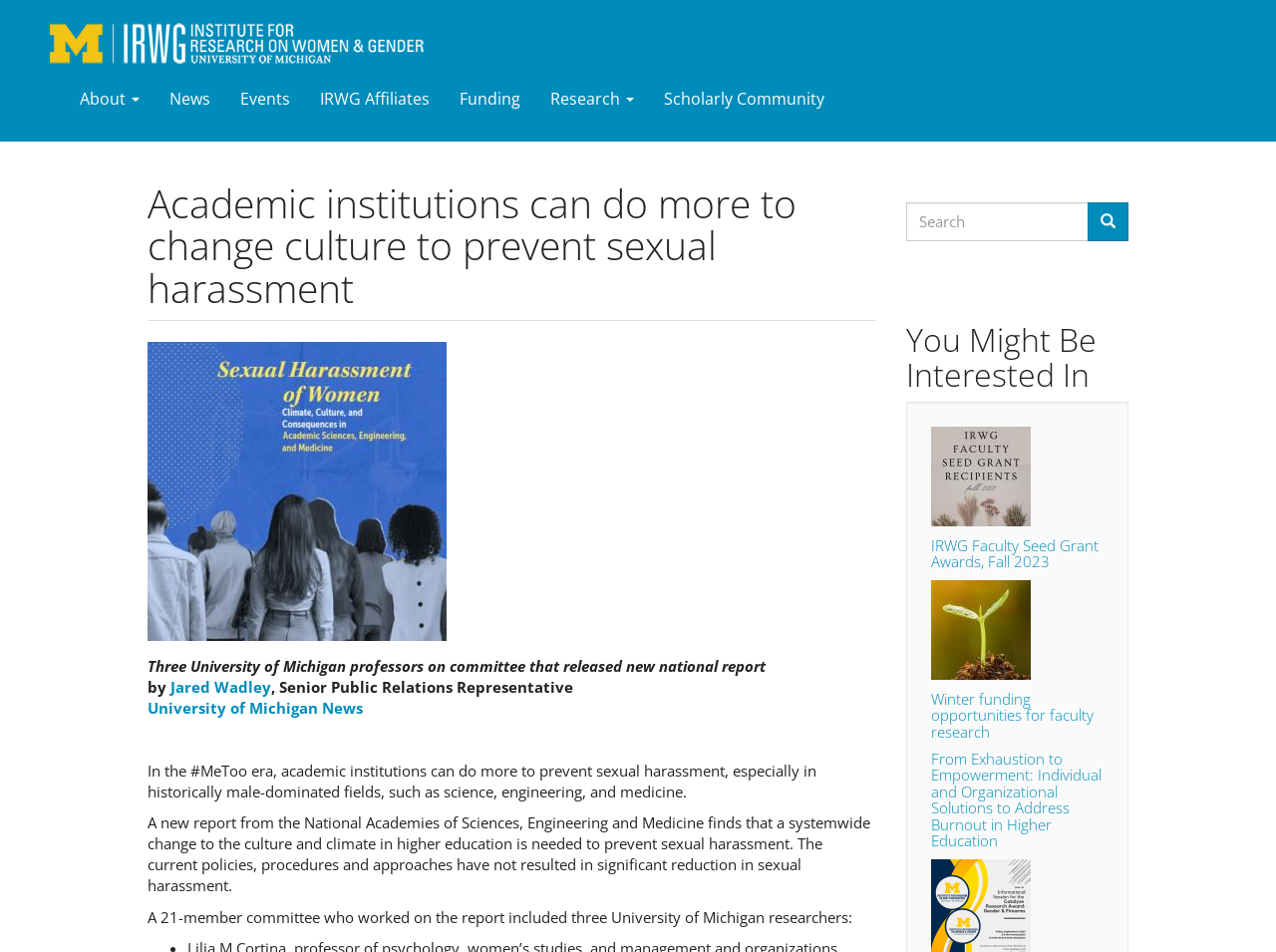Pinpoint the bounding box coordinates of the element you need to click to execute the following instruction: "Read the news article by Jared Wadley". The bounding box should be represented by four float numbers between 0 and 1, in the format [left, top, right, bottom].

[0.134, 0.711, 0.212, 0.732]